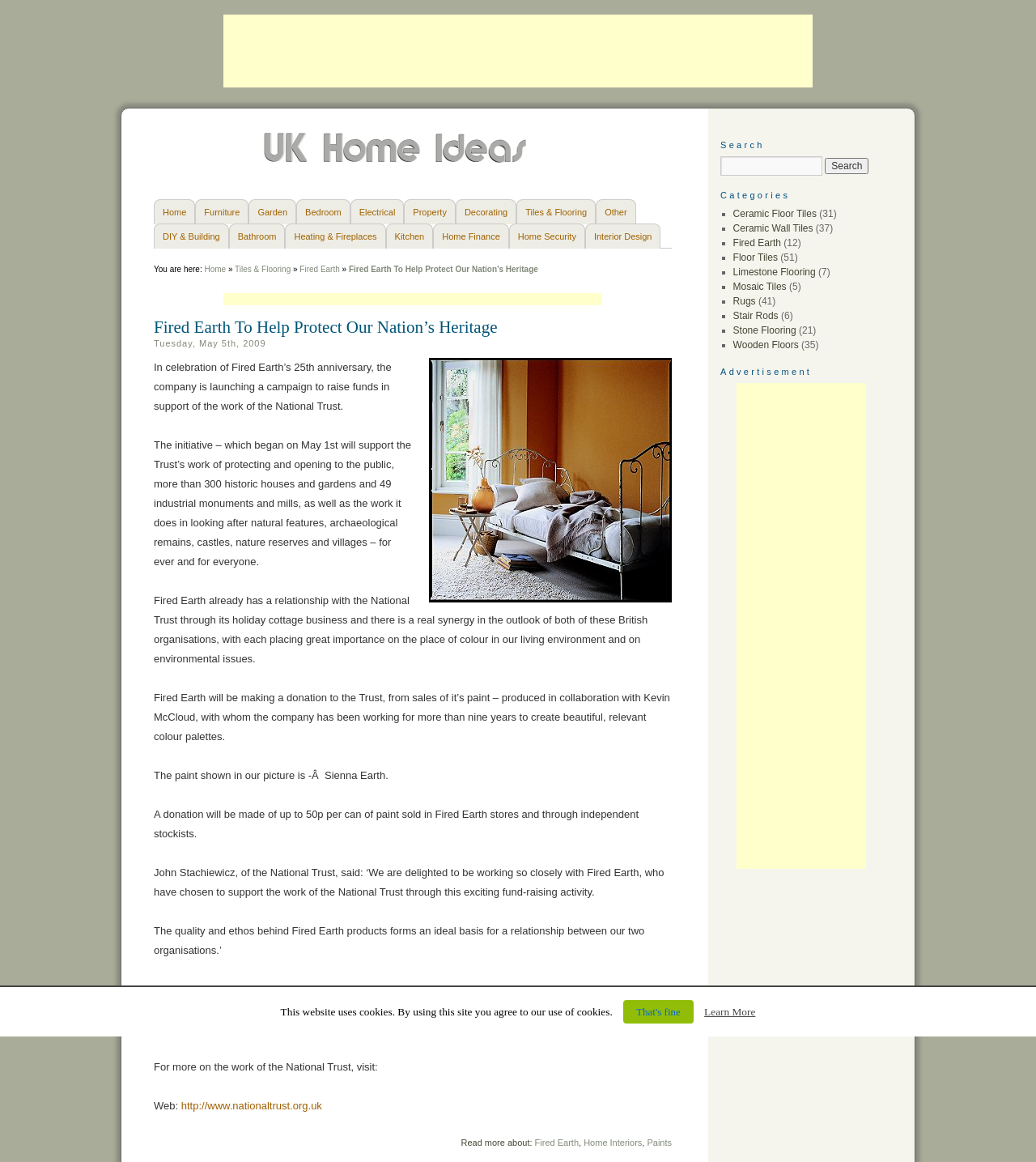Please identify the bounding box coordinates of the element I need to click to follow this instruction: "Visit the Fired Earth website".

[0.175, 0.88, 0.289, 0.89]